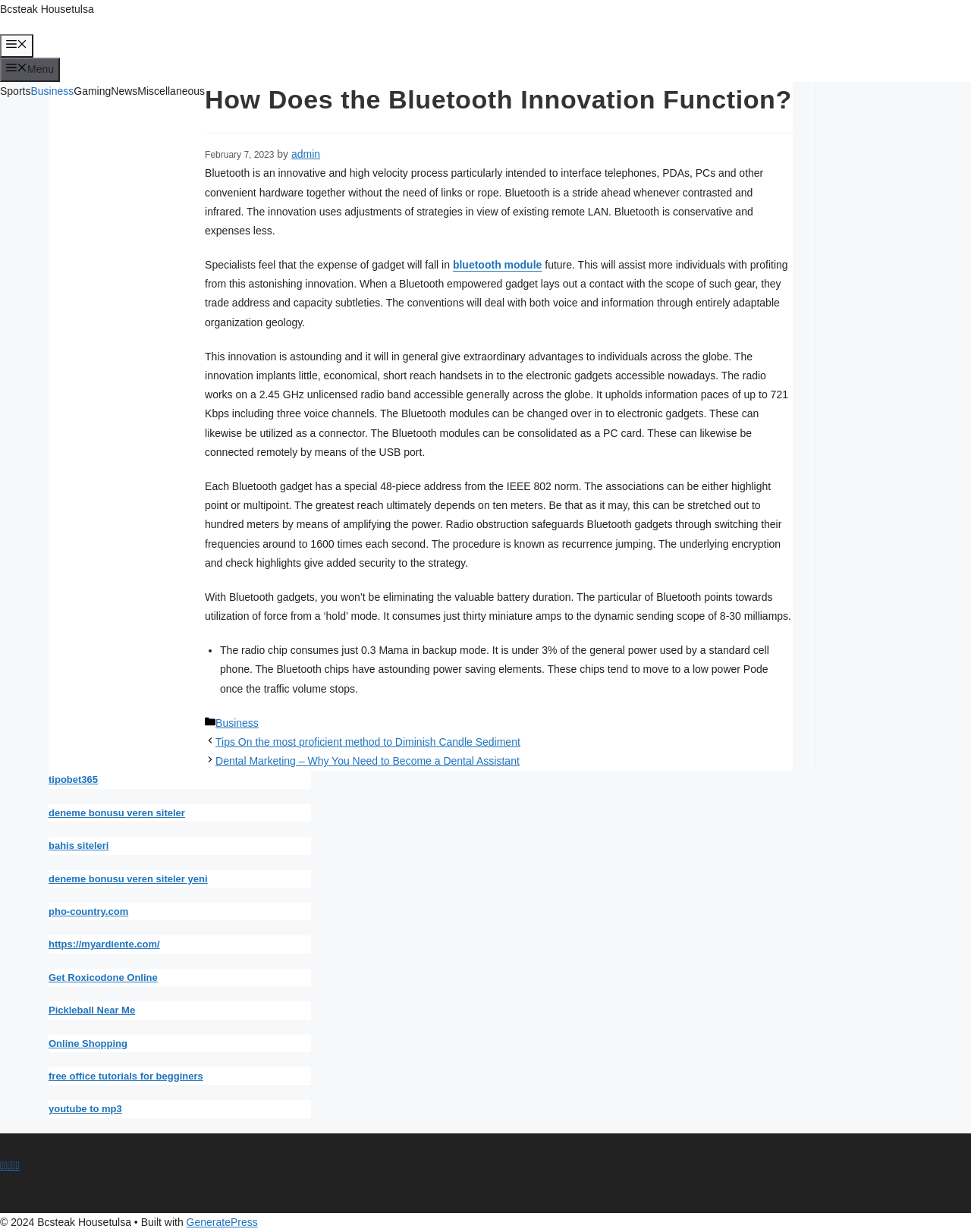What is the date of the article?
From the image, respond with a single word or phrase.

February 7, 2023